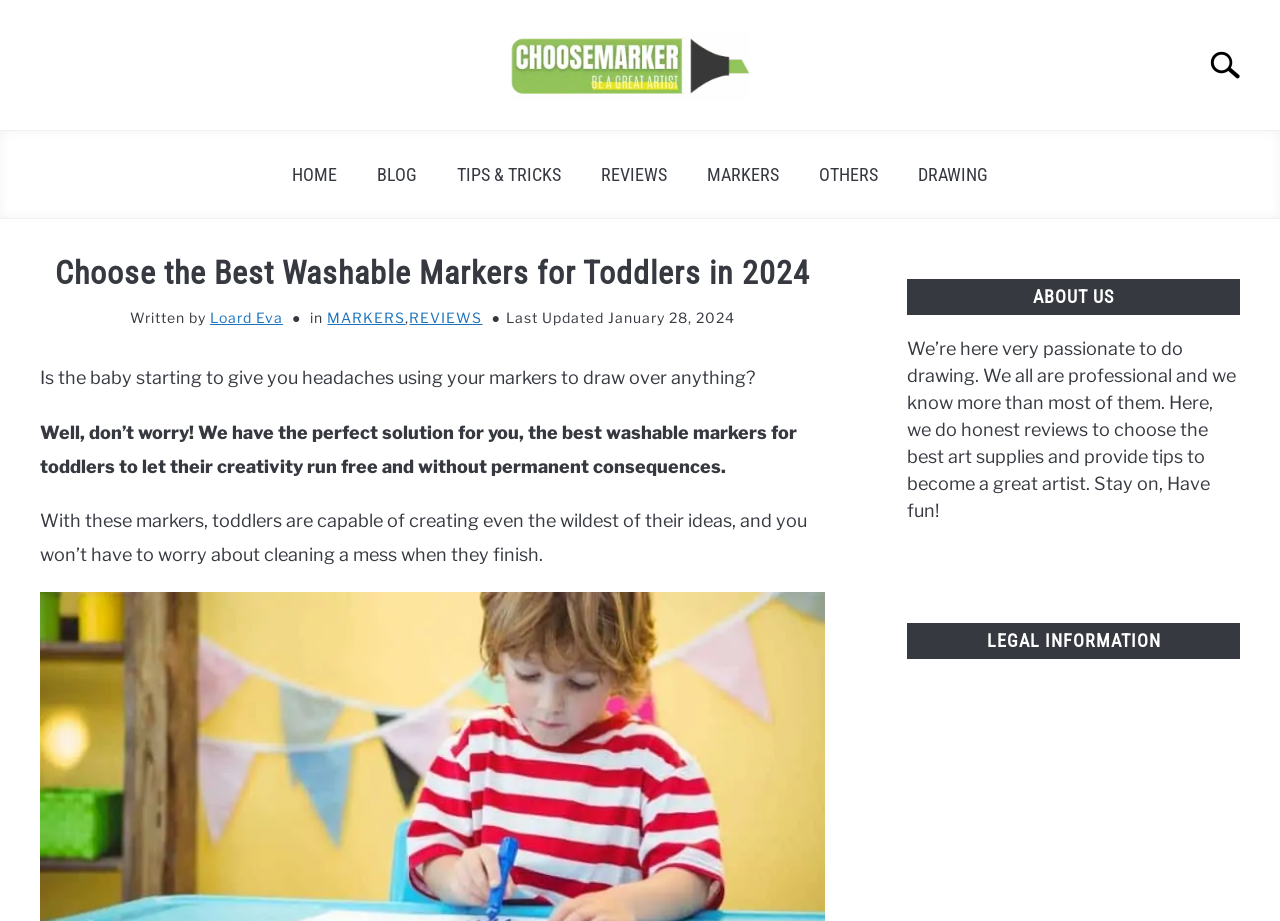Please answer the following question using a single word or phrase: 
What type of information can be found in the 'TIPS & TRICKS' section?

Tips to become a great artist